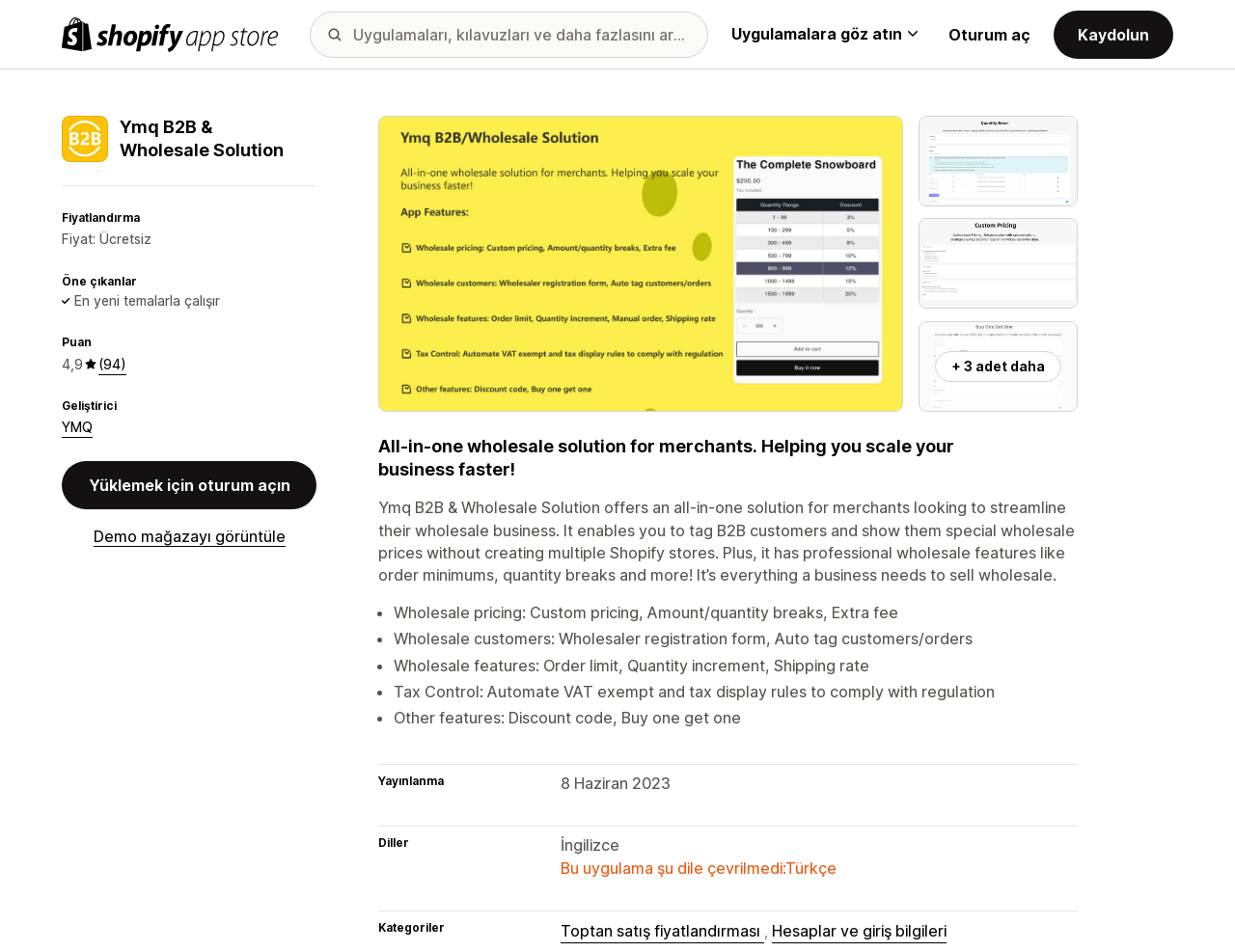Given the webpage screenshot, identify the bounding box of the UI element that matches this description: "Toptan satış fiyatlandırması".

[0.454, 0.967, 0.619, 0.991]